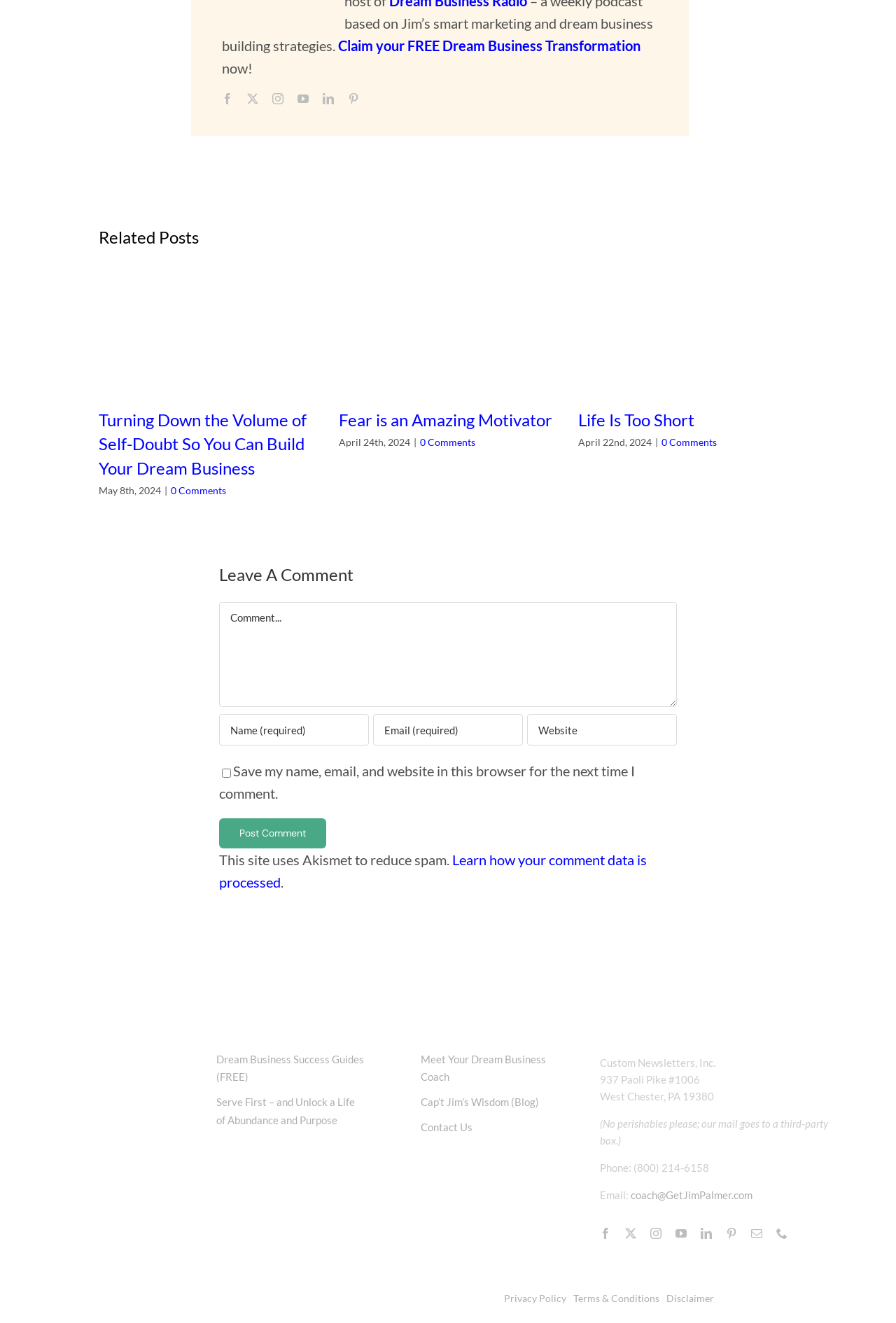Determine the bounding box coordinates of the region that needs to be clicked to achieve the task: "Leave a comment".

[0.245, 0.425, 0.395, 0.444]